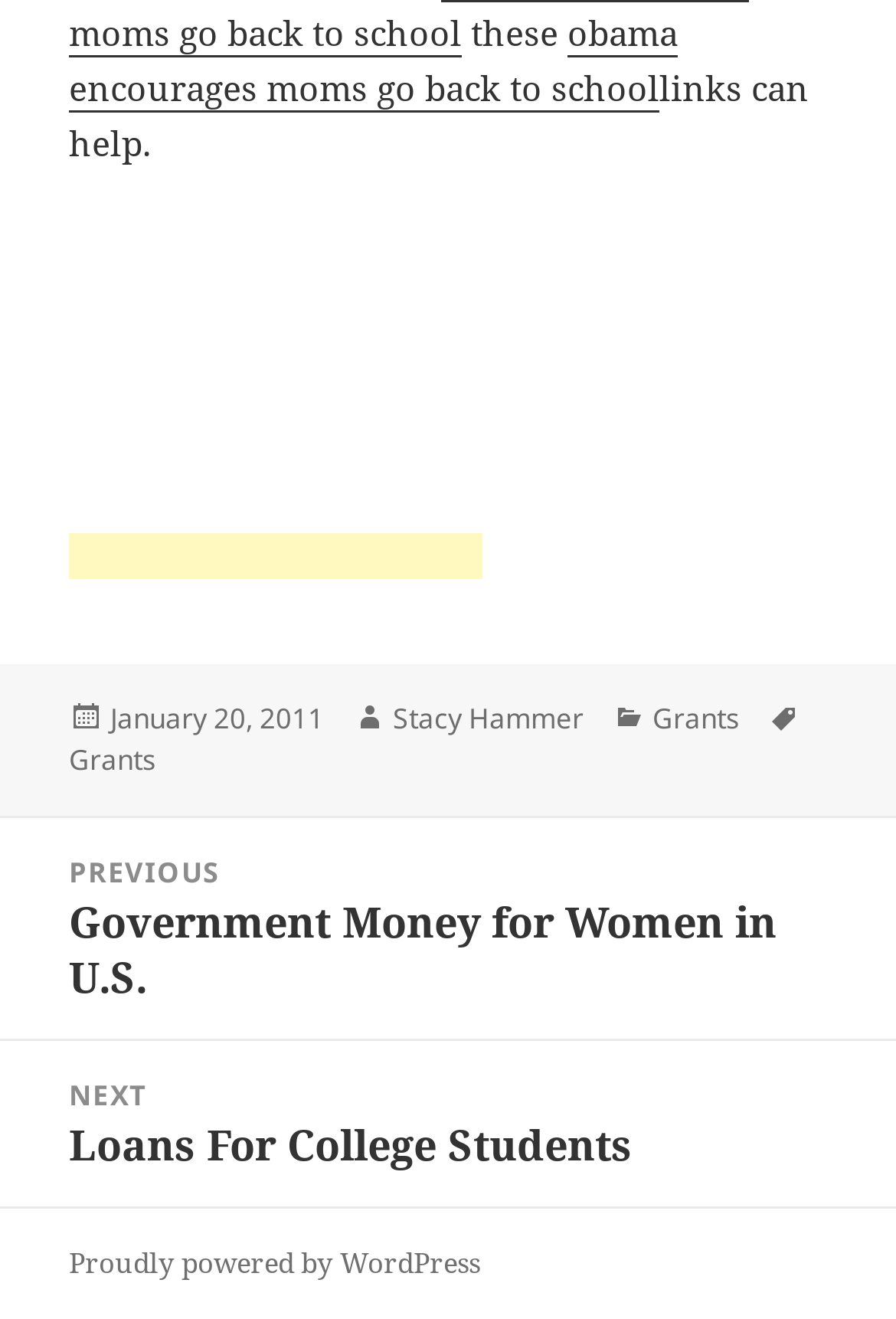What is the date of the post?
By examining the image, provide a one-word or phrase answer.

January 20, 2011